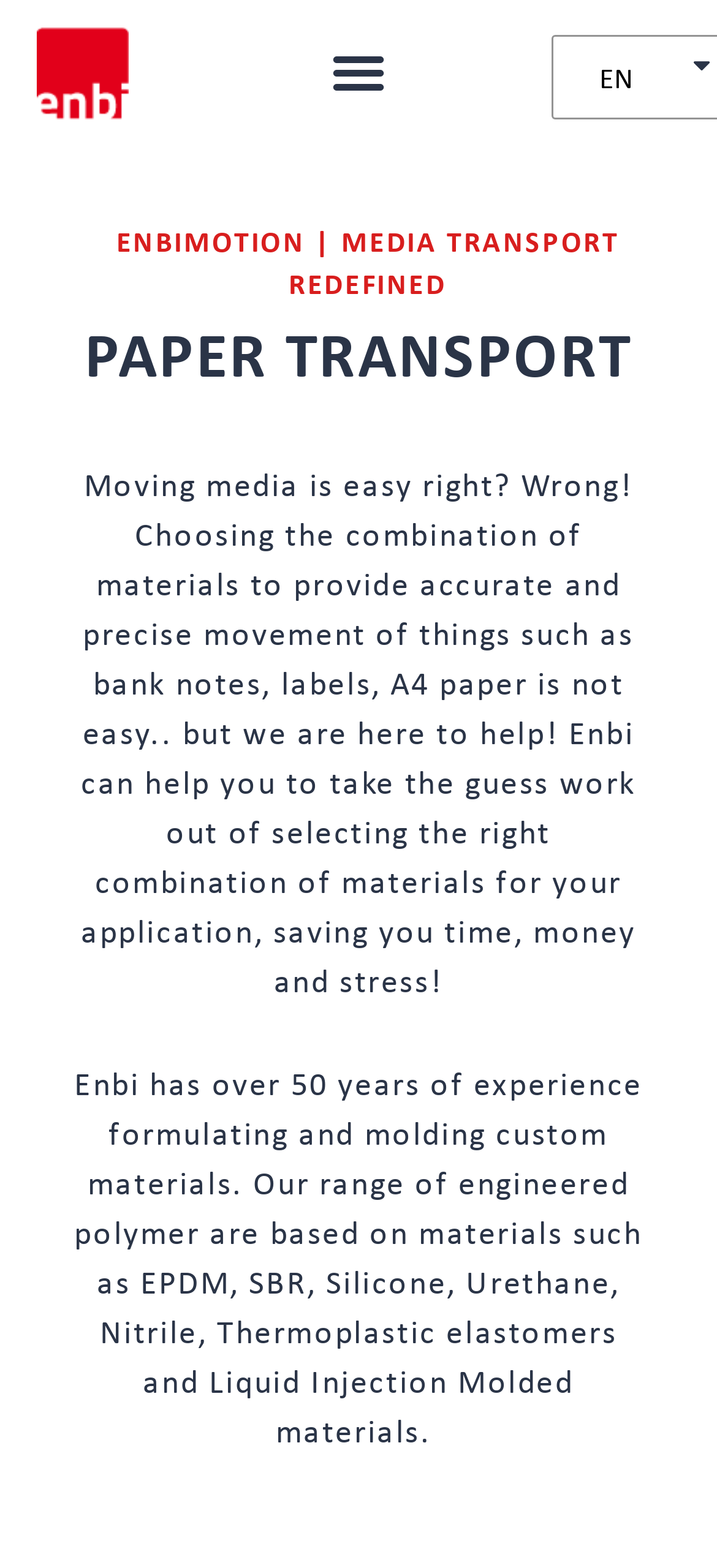Extract the bounding box coordinates for the HTML element that matches this description: "Menu". The coordinates should be four float numbers between 0 and 1, i.e., [left, top, right, bottom].

[0.442, 0.021, 0.558, 0.073]